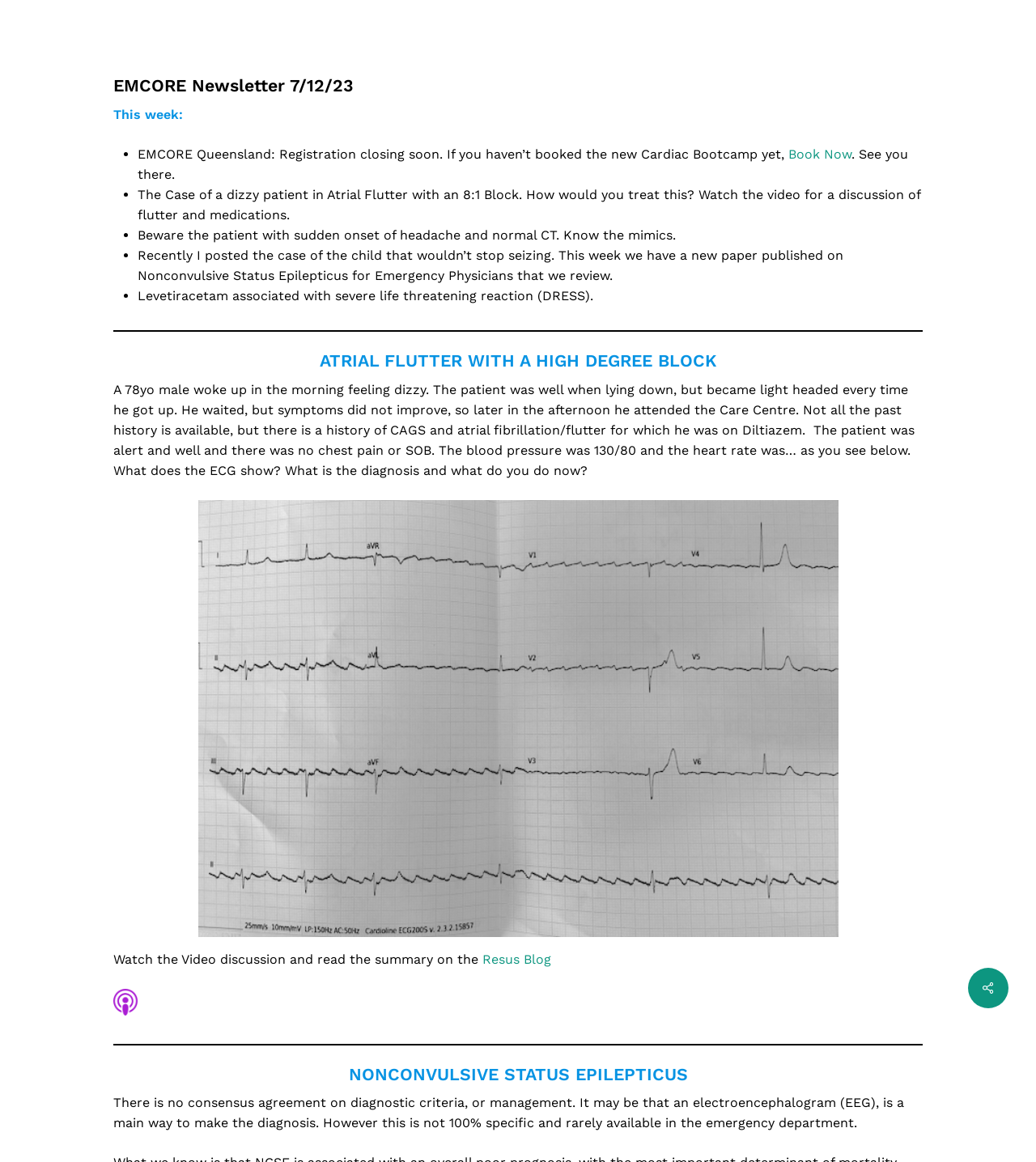What is the function of the 'Search' textbox?
Give a detailed response to the question by analyzing the screenshot.

The 'Search' textbox is likely a search function for the website, allowing users to search for specific topics or keywords within the website, as it is a common feature on many websites.